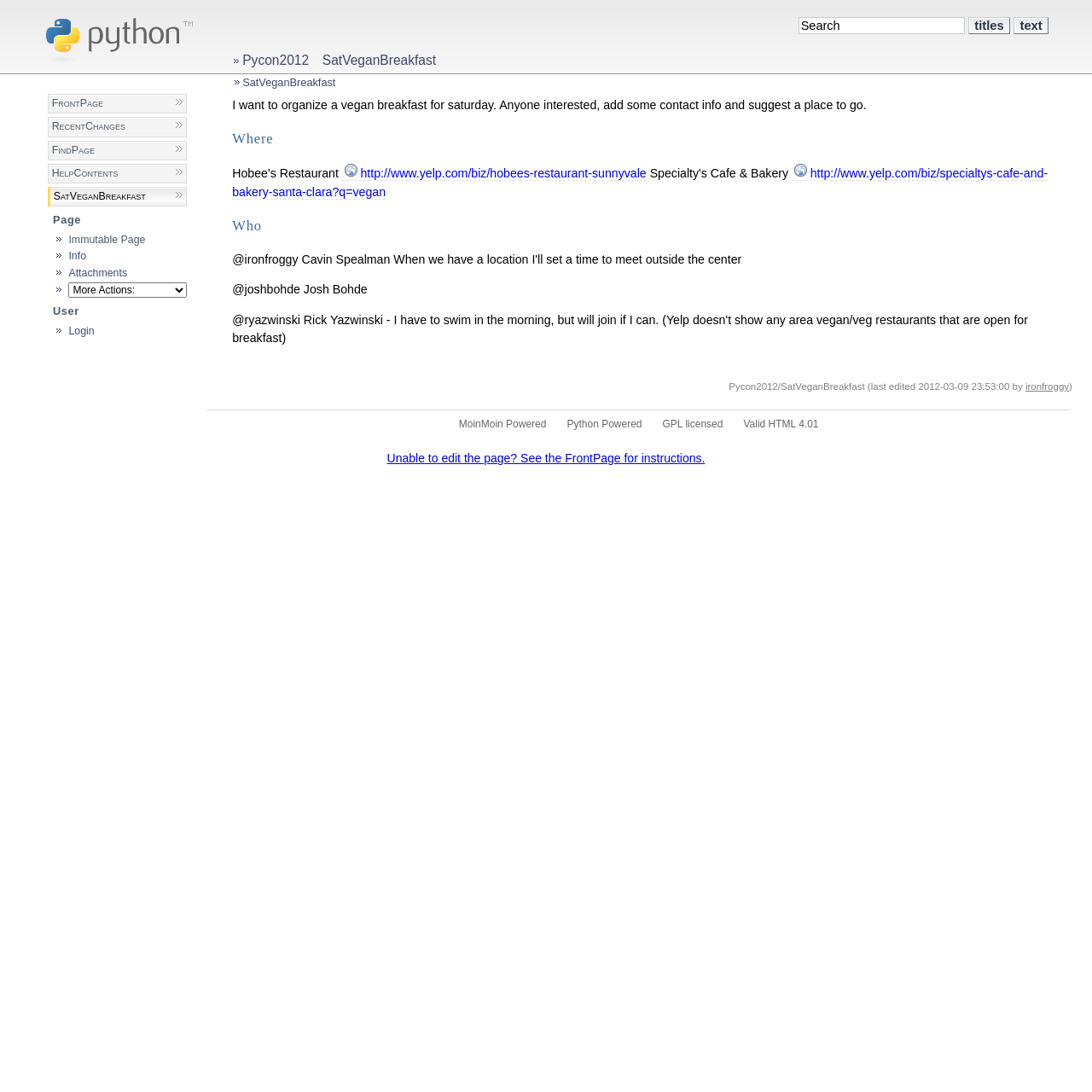Pinpoint the bounding box coordinates of the area that must be clicked to complete this instruction: "Click on Python".

[0.03, 0.052, 0.195, 0.066]